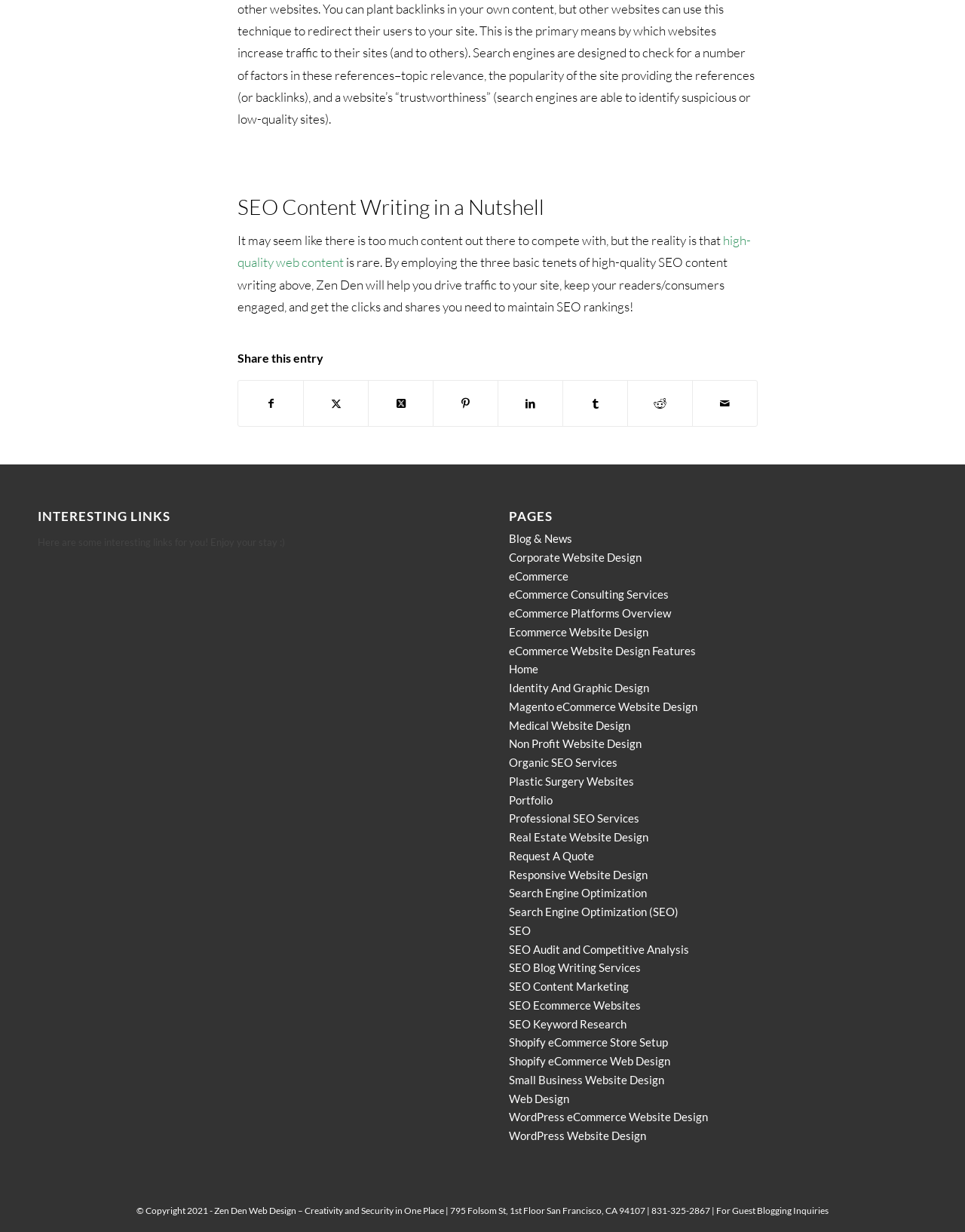Please determine the bounding box coordinates of the clickable area required to carry out the following instruction: "Share on Facebook". The coordinates must be four float numbers between 0 and 1, represented as [left, top, right, bottom].

[0.247, 0.309, 0.314, 0.346]